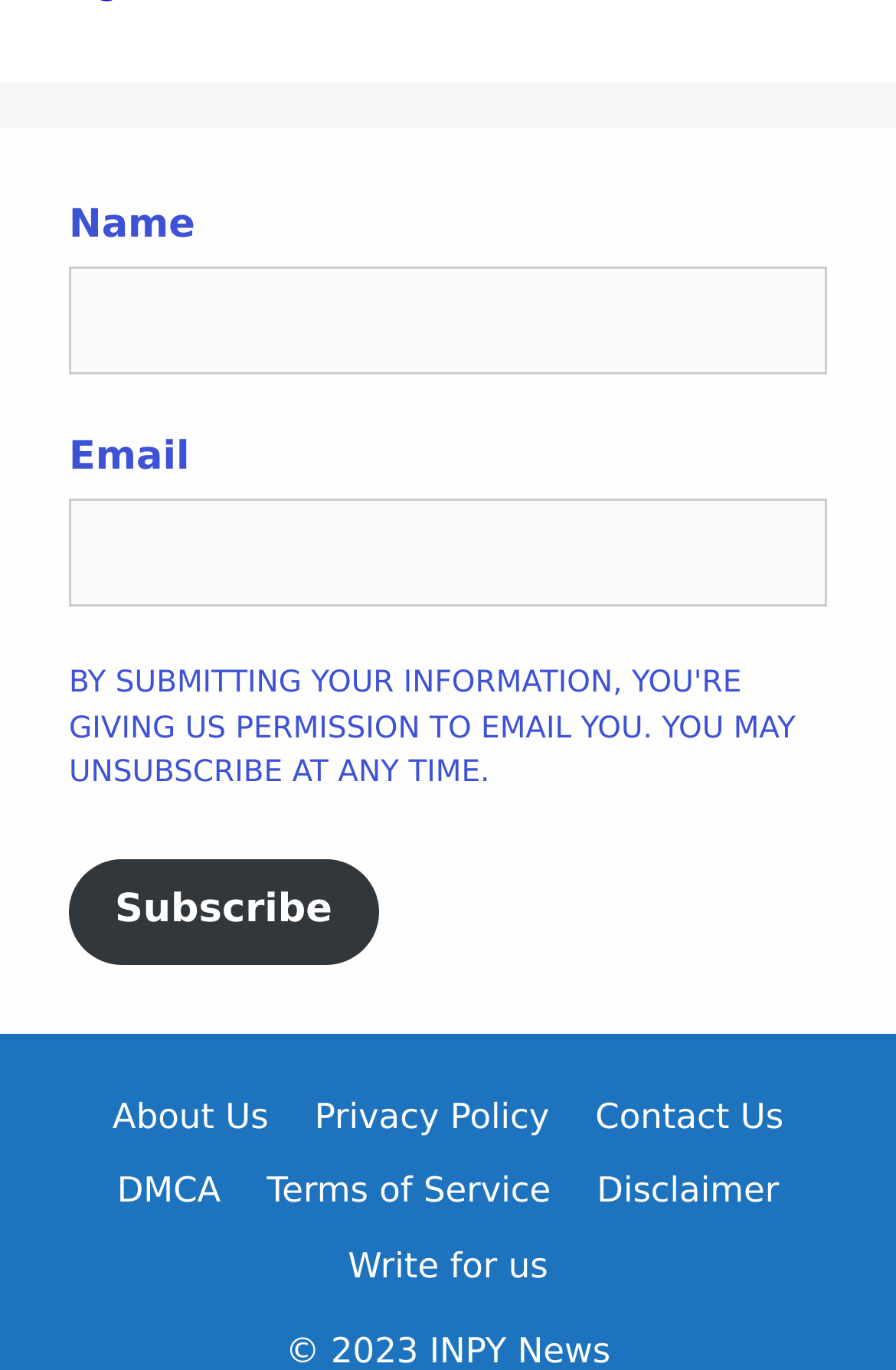What is the function of the button?
Please provide a single word or phrase based on the screenshot.

Subscribe